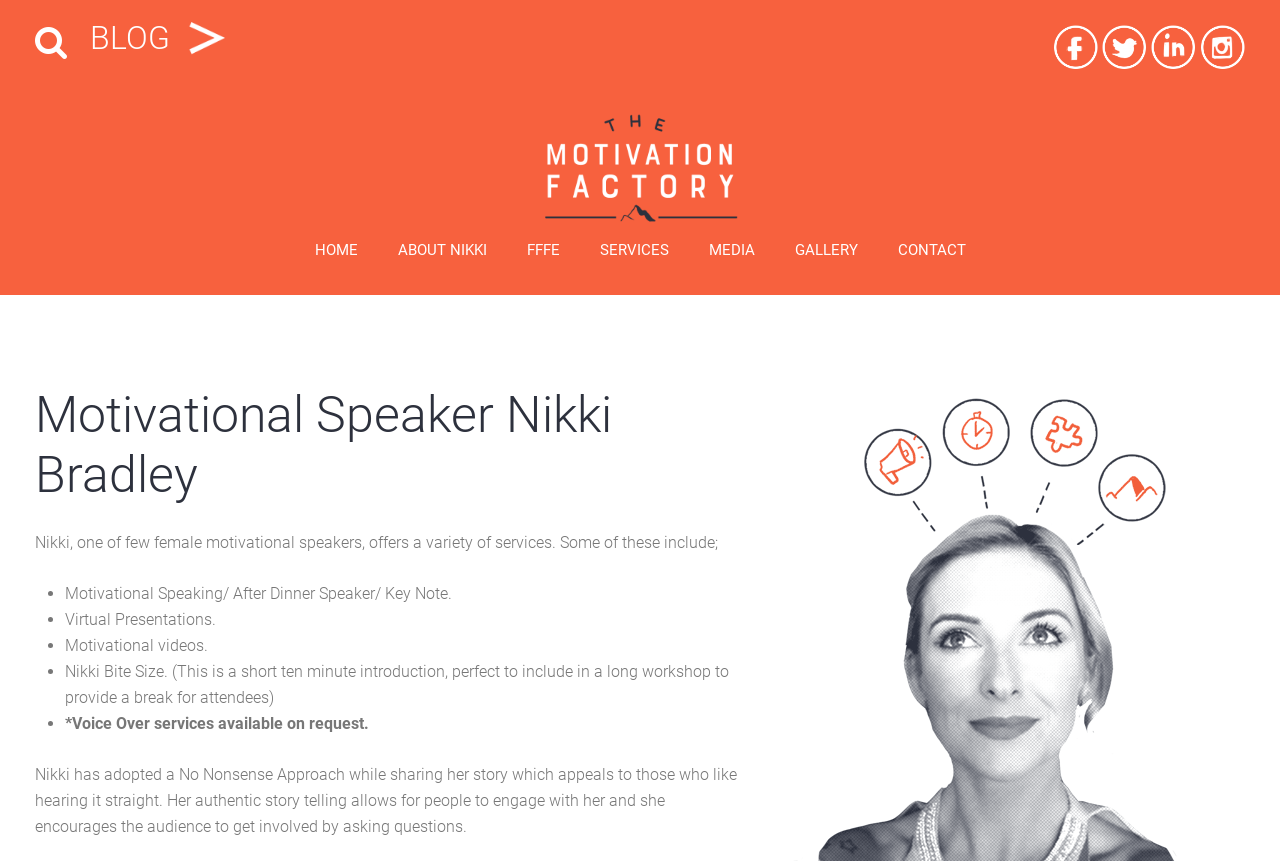Given the element description "parent_node: BLOG title="Blog"" in the screenshot, predict the bounding box coordinates of that UI element.

[0.136, 0.039, 0.179, 0.061]